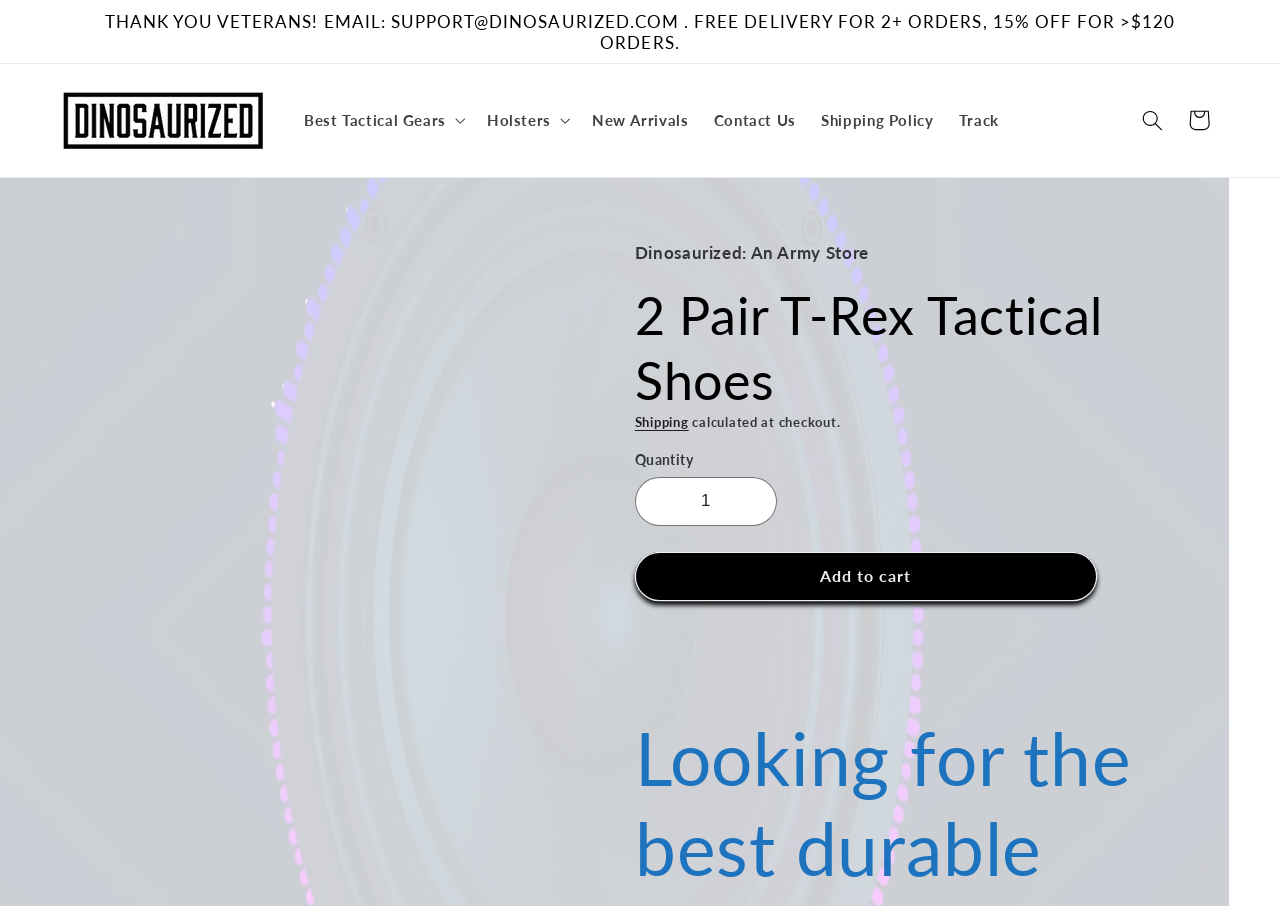Answer the question with a brief word or phrase:
What is the minimum quantity that can be ordered?

1